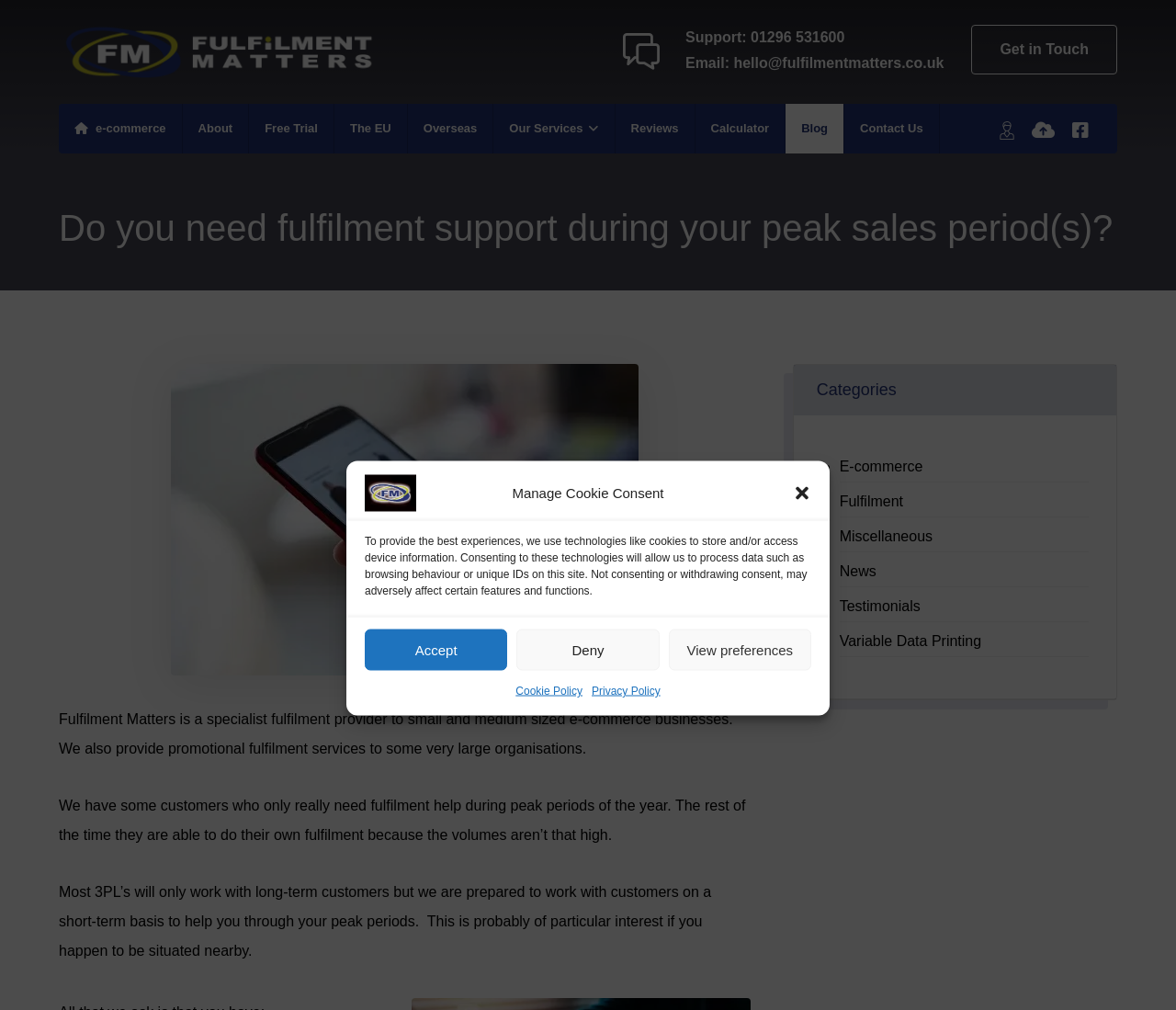Write a detailed summary of the webpage.

This webpage is about Fulfilment Matters UK, an ecommerce fulfillment service provider. At the top, there is a dialog box for managing cookie consent, which includes an image of the company's logo, a description of the cookie policy, and buttons to accept, deny, or view preferences. Below the dialog box, there is a navigation menu with links to various sections of the website, including e-commerce, about, free trial, and contact us.

The main content of the webpage is divided into two sections. On the left, there is a heading that asks "Do you need fulfillment support during your peak sales period(s)?" followed by three paragraphs of text that describe the company's fulfillment services, including its ability to provide short-term support during peak periods. On the right, there is a complementary section with a heading "Categories" that lists various categories, including e-commerce, fulfillment, miscellaneous, news, testimonials, and variable data printing, each with a bullet point and a link to the corresponding page.

At the bottom of the page, there are additional links to the company's social media profiles, account login, and secure file transfer.